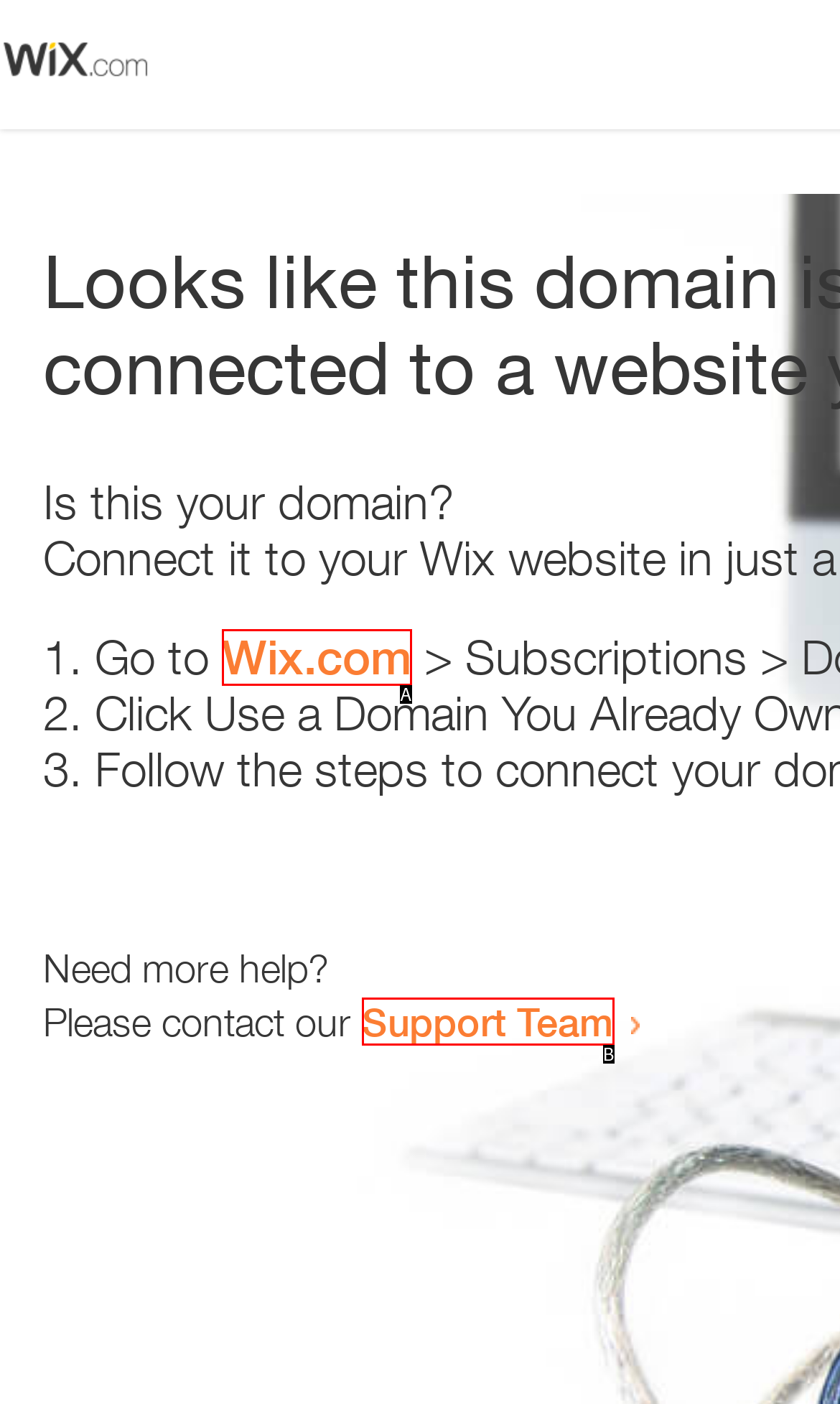Match the element description: Support Team to the correct HTML element. Answer with the letter of the selected option.

B